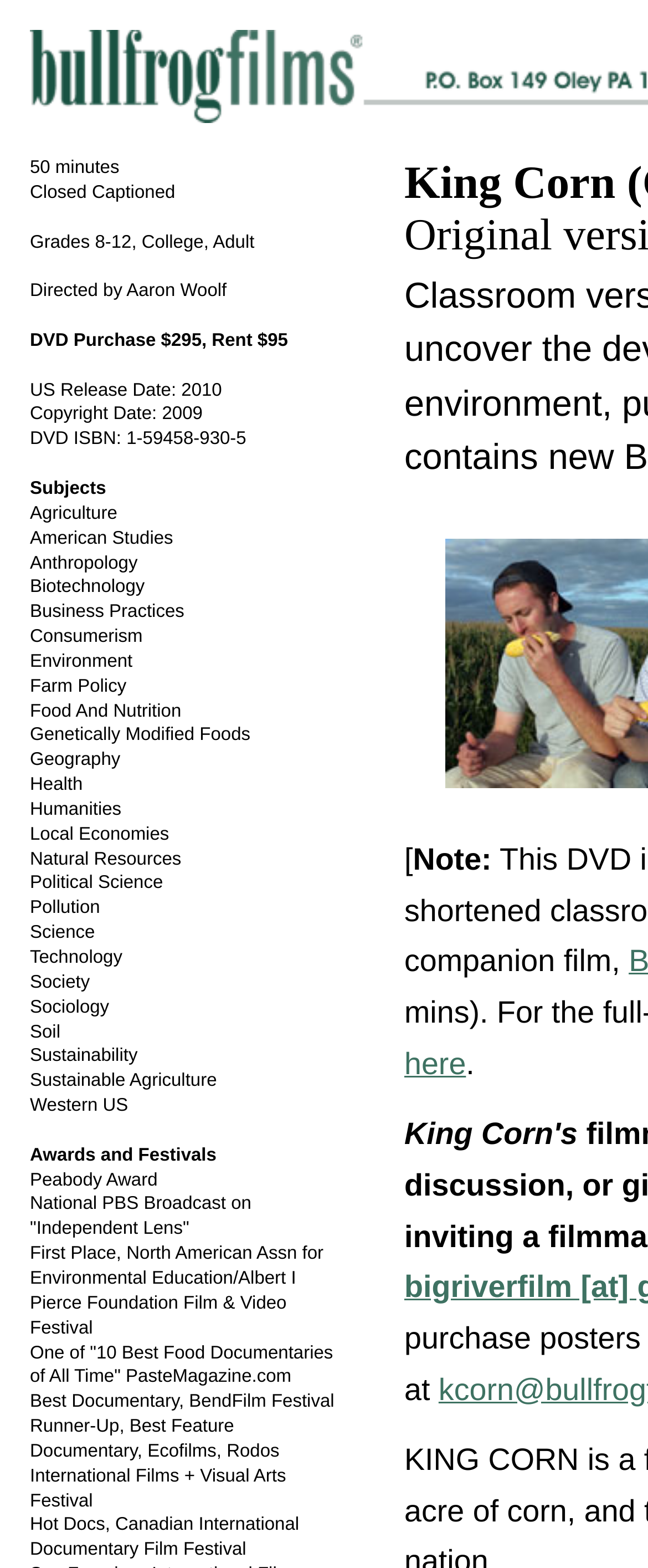What is the price to purchase the DVD?
Answer the question with just one word or phrase using the image.

$295